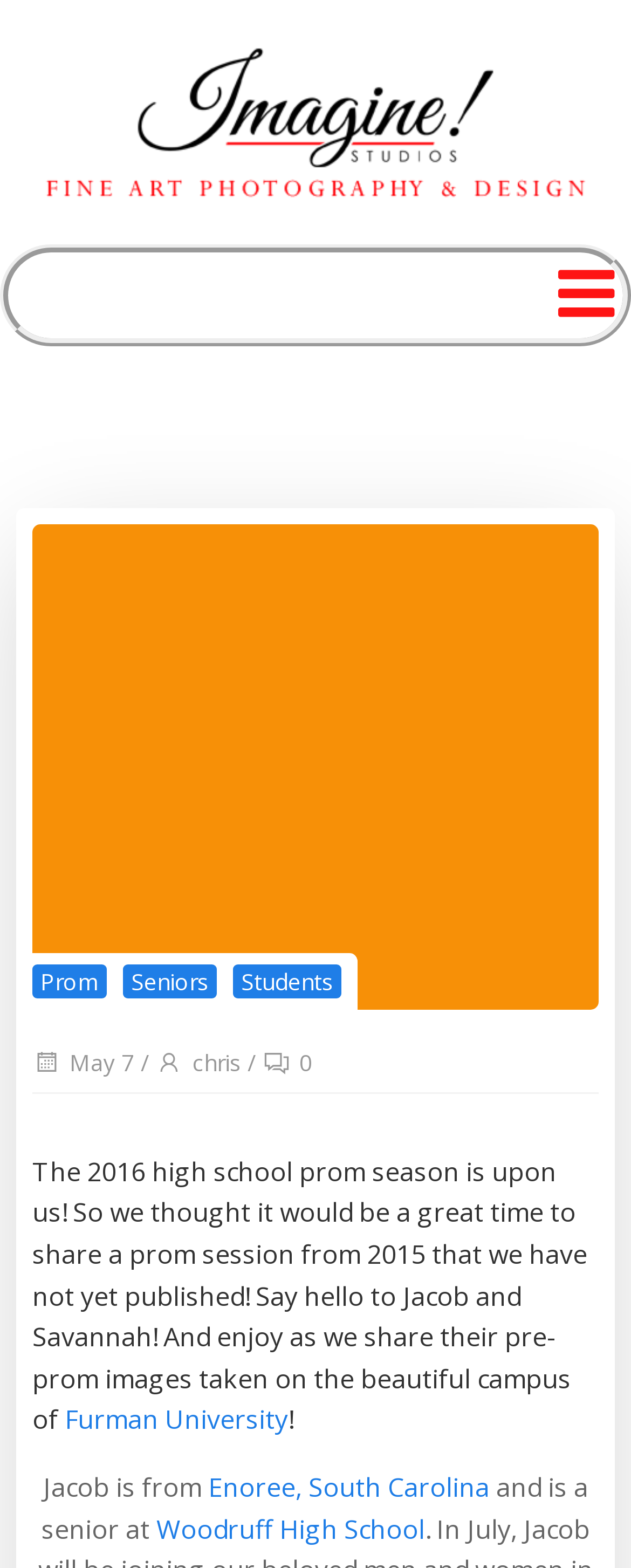Write an exhaustive caption that covers the webpage's main aspects.

The webpage is about a photography session of a high school prom couple, Jacob and Savannah, taken at Furman University. At the top right corner, there is a menu link with an accompanying image. Below it, there are three links: Prom, Seniors, and Students, aligned horizontally. 

On the left side, there is a section with a series of links and images. The first link is "May 7" with a small image beside it. Below it, there is a "/" static text, followed by a link "chris" with another small image. The next link is "0" with yet another small image. 

The main content of the webpage is a paragraph of text that introduces the prom season and the photography session of Jacob and Savannah. The text is positioned at the top center of the page. Below the text, there is a link to Furman University. 

Further down, there are three lines of text that provide information about Jacob, including his hometown, Enoree, South Carolina, and his high school, Woodruff High School.